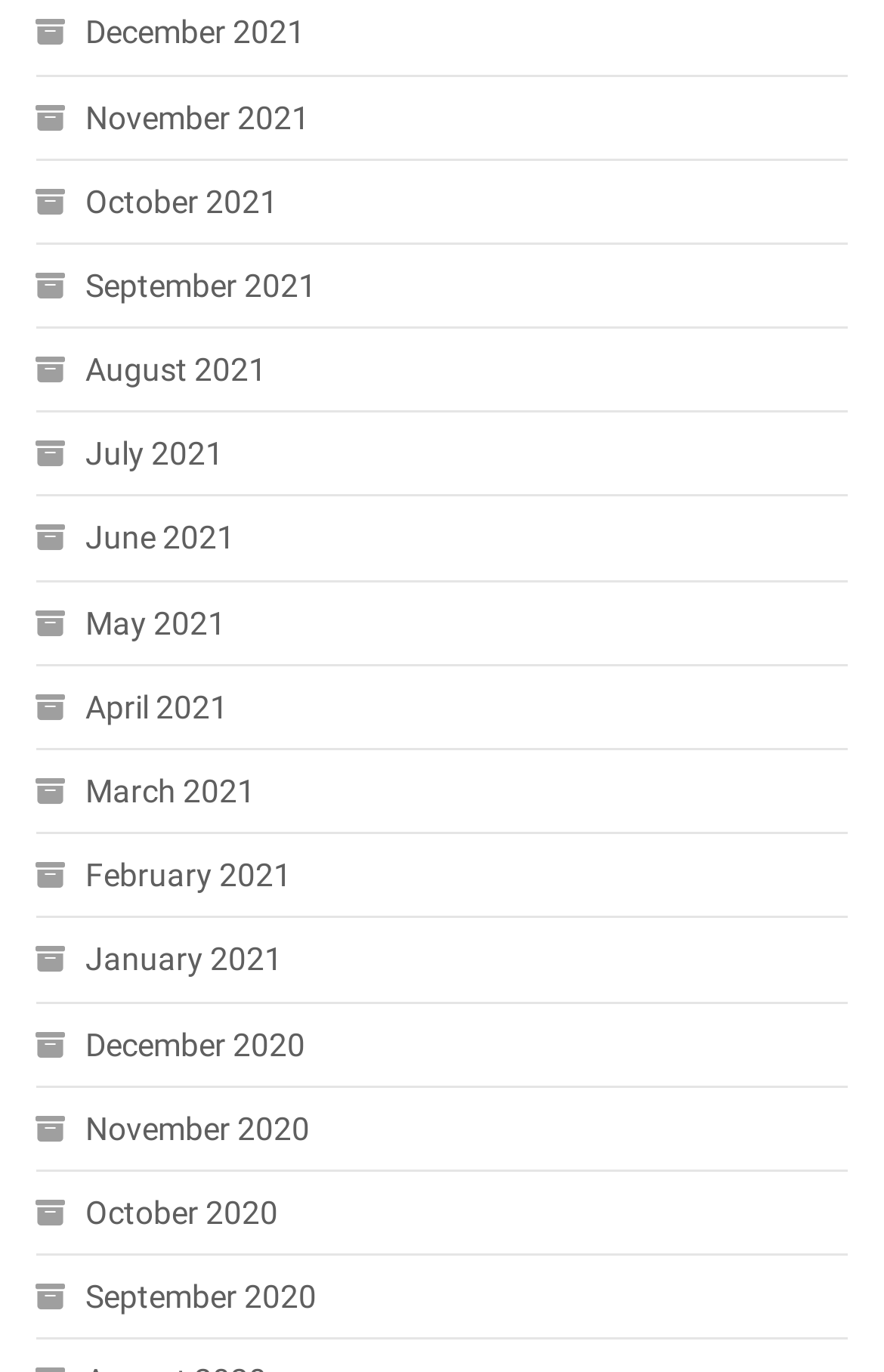What is the earliest month listed? Using the information from the screenshot, answer with a single word or phrase.

September 2020